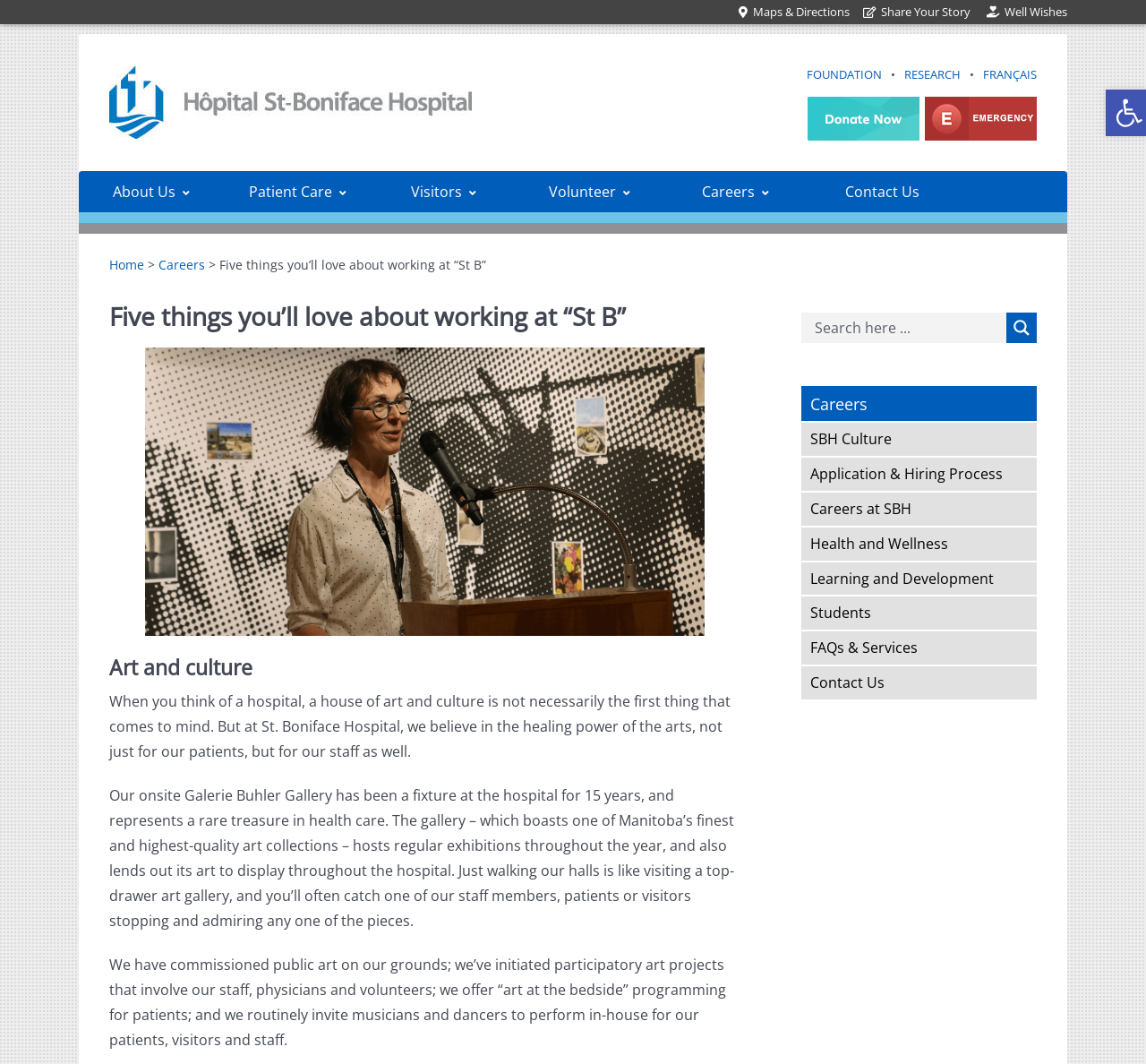Respond with a single word or phrase to the following question:
Are there any links to career-related pages on the webpage?

Yes